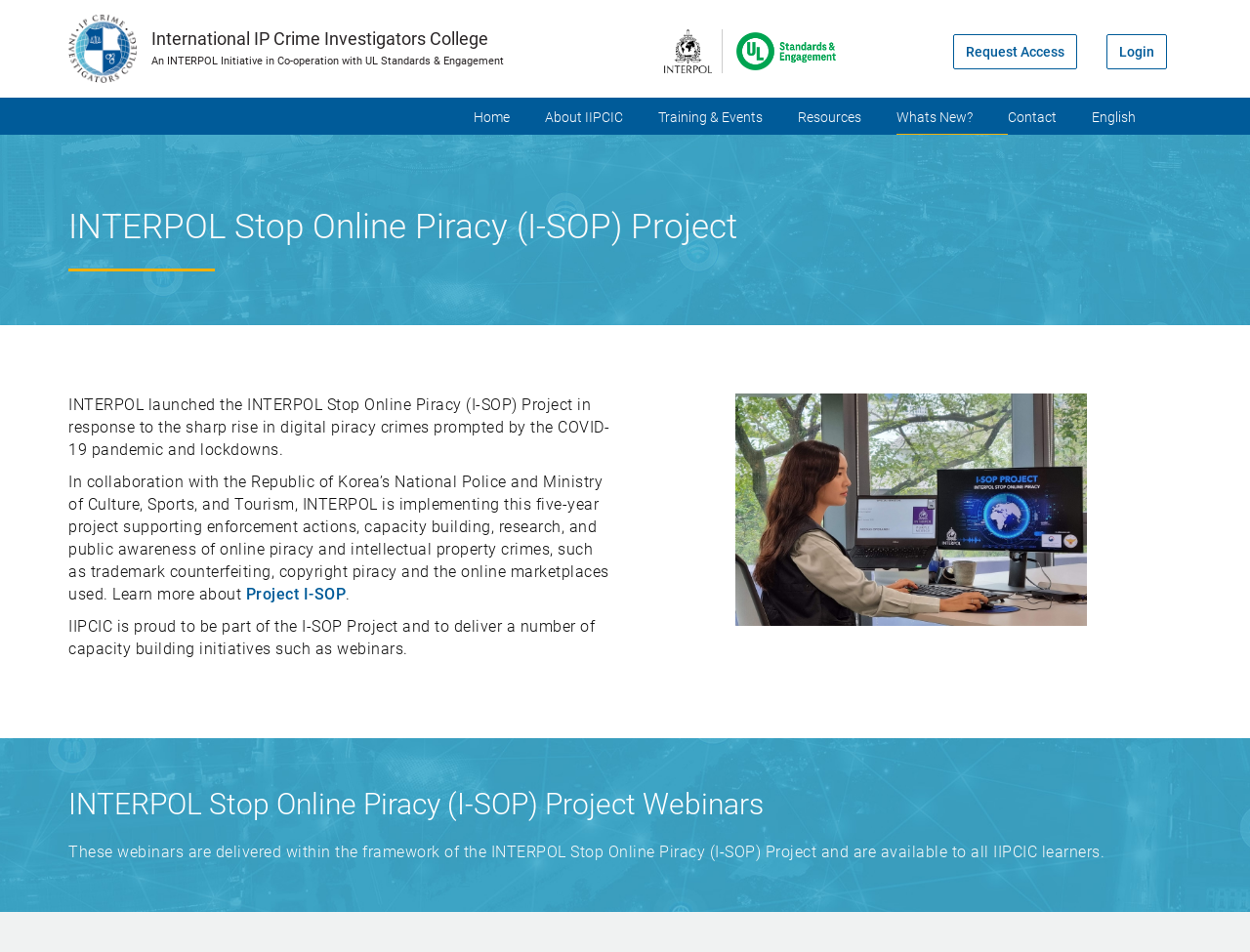Please determine the heading text of this webpage.

INTERPOL Stop Online Piracy (I-SOP) Project